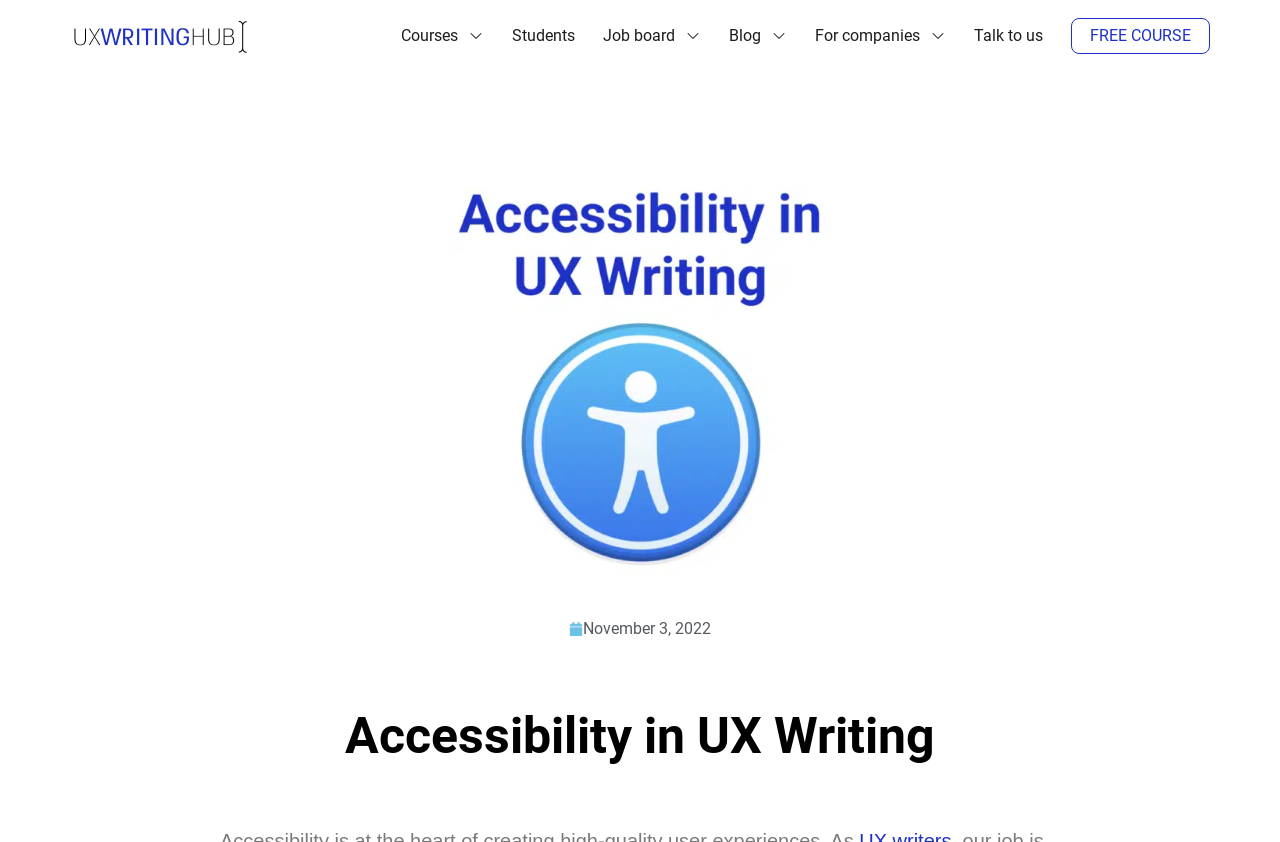What is the date mentioned on the webpage?
Provide a detailed and extensive answer to the question.

I found a link element with a bounding box coordinate of [0.445, 0.733, 0.555, 0.762] and an OCR text of 'November 3, 2022', which indicates that this is the date mentioned on the webpage.